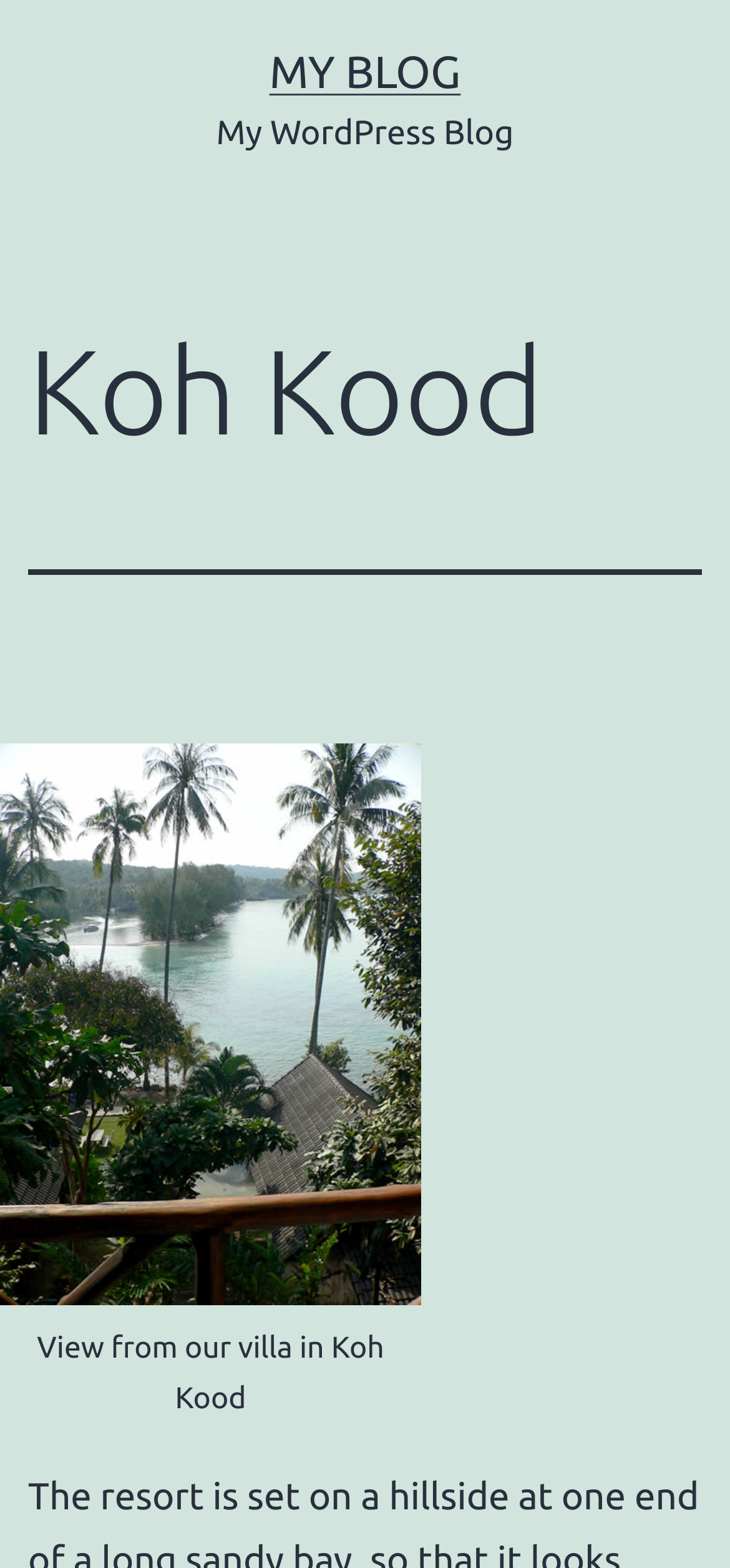What is the main content of the webpage?
Please respond to the question thoroughly and include all relevant details.

The main content of the webpage can be inferred from the link element 'MY BLOG' which is a child of the Root Element. This link element suggests that the webpage is a blog, and the content is related to the blog.